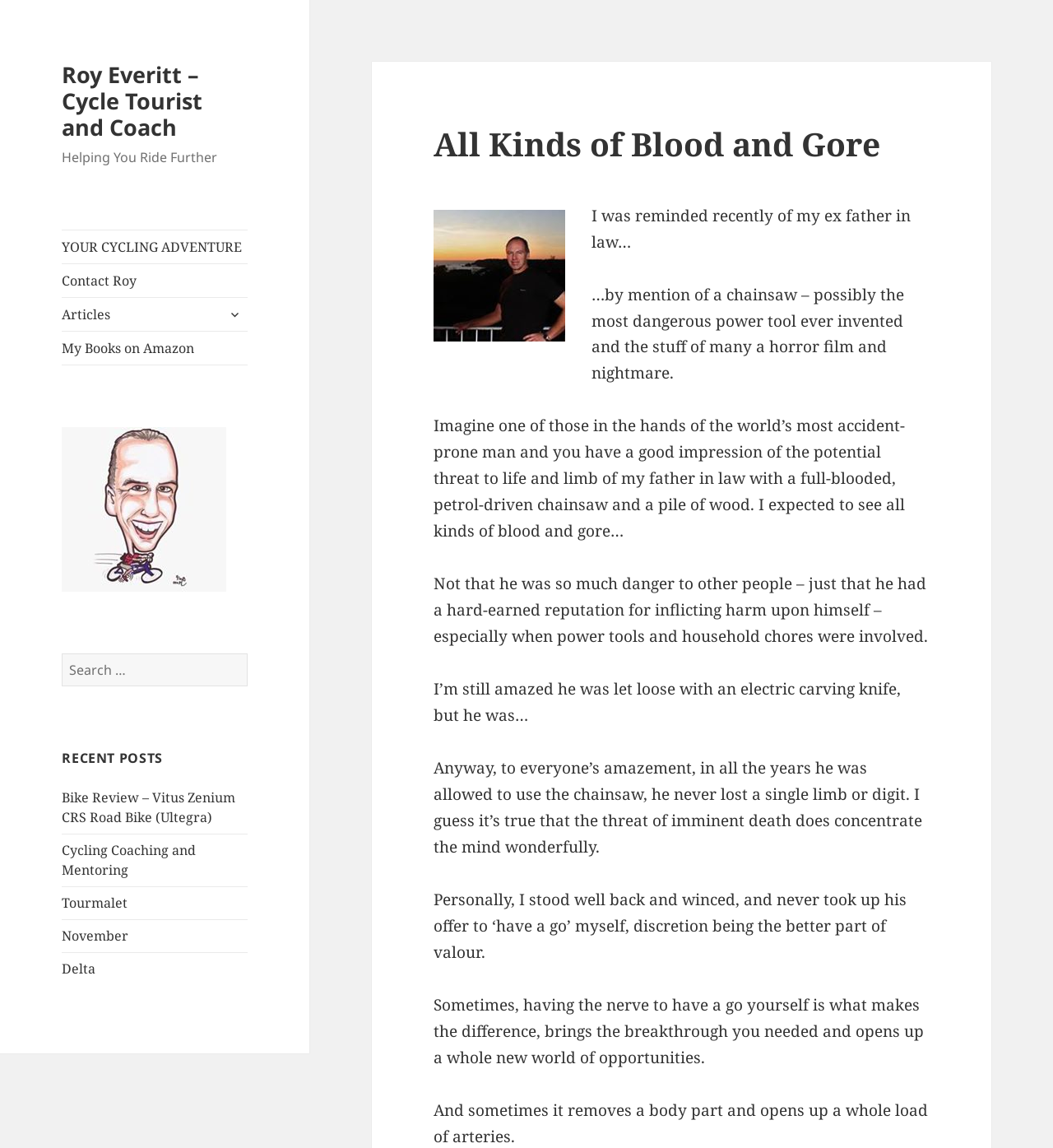What is the topic of the article on the webpage?
Could you answer the question with a detailed and thorough explanation?

The article on the webpage is about the author's experience with their ex-father-in-law, who was known to be accident-prone, especially when using power tools like chainsaws. The article shares a humorous anecdote about the author's expectation of seeing 'all kinds of blood and gore' when their ex-father-in-law used a chainsaw.